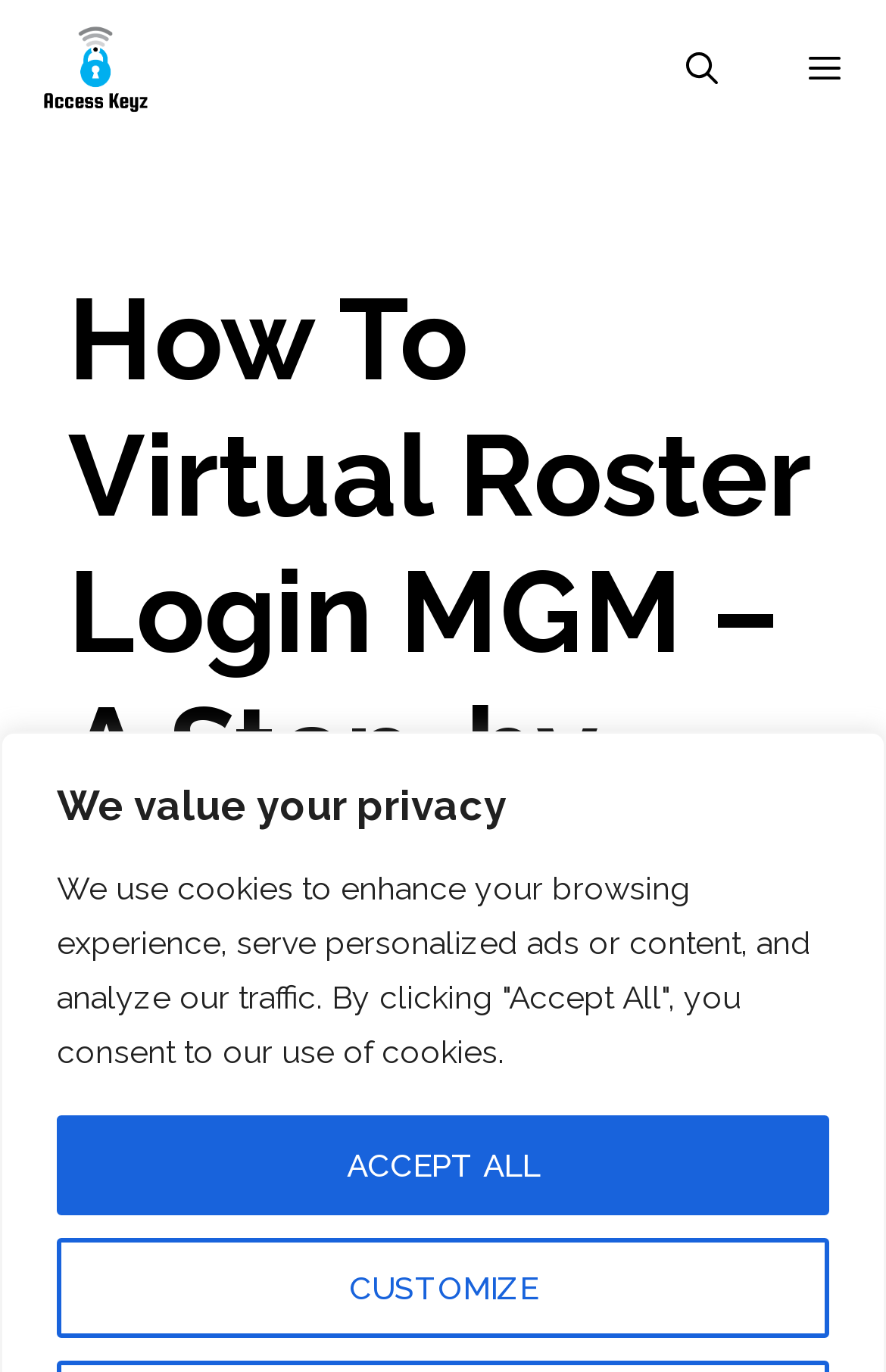What is the date mentioned on the page?
Refer to the screenshot and respond with a concise word or phrase.

11 November 2023